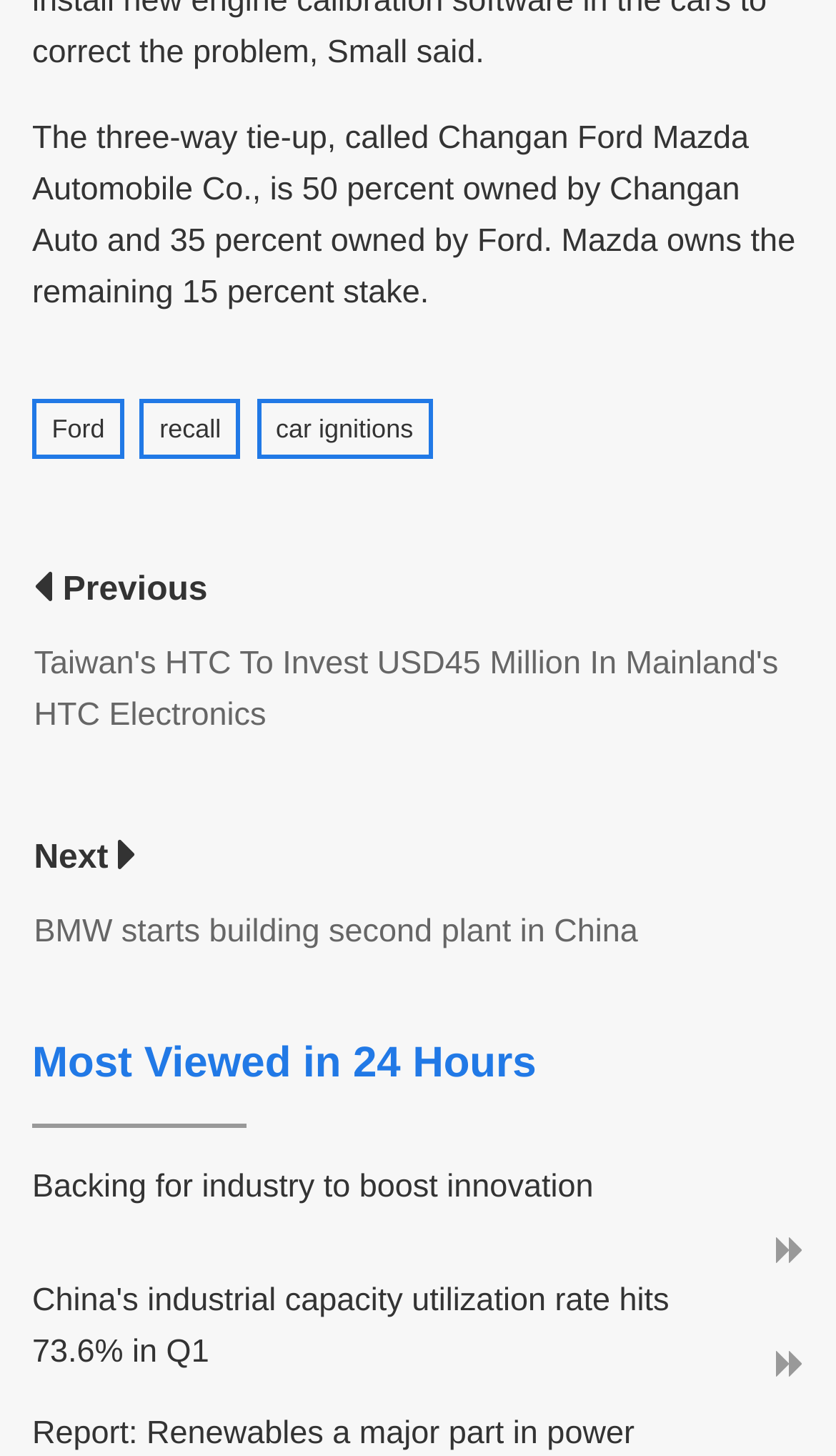Identify the bounding box of the UI element described as follows: "Neural network (NN)". Provide the coordinates as four float numbers in the range of 0 to 1 [left, top, right, bottom].

None